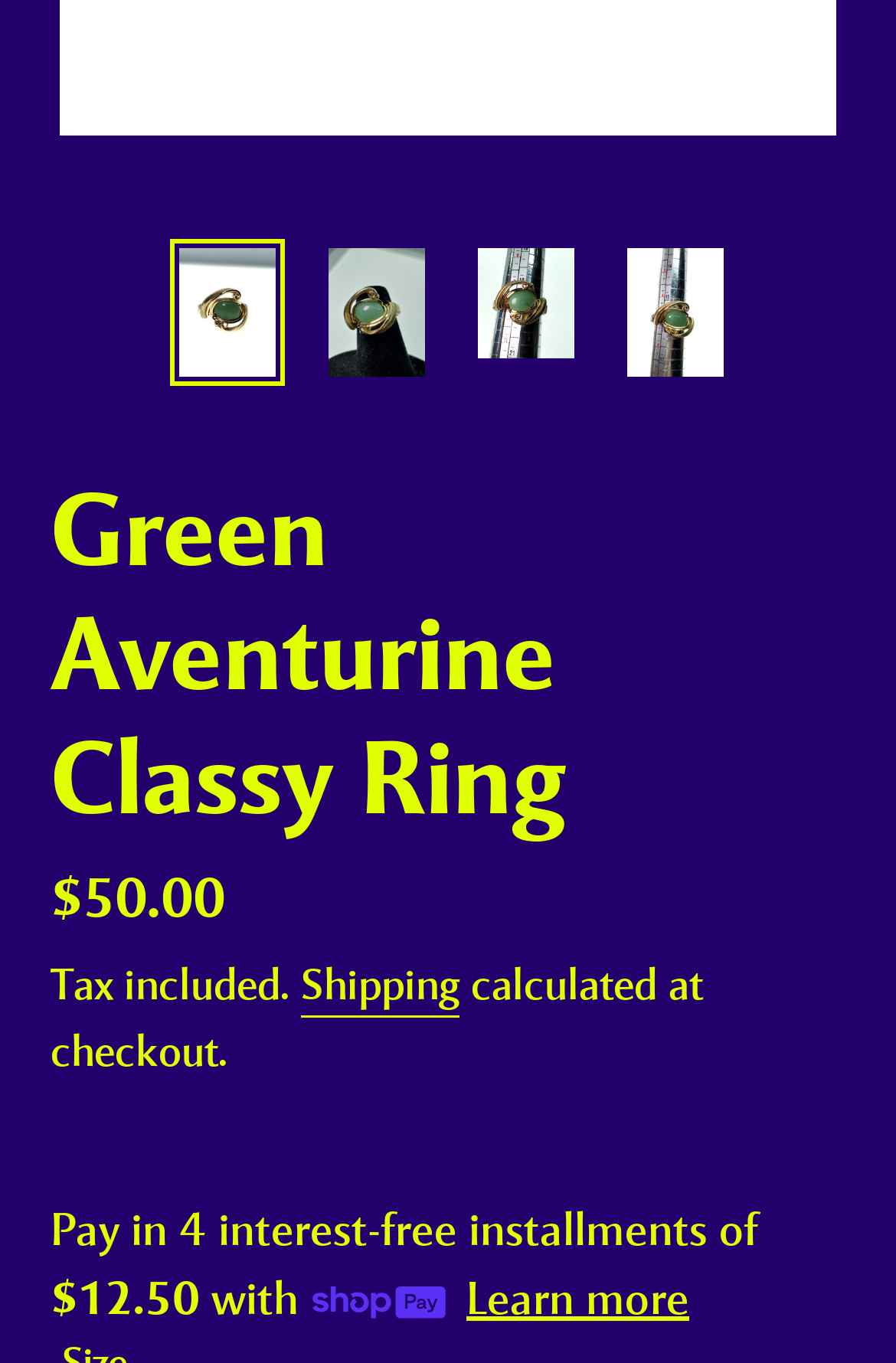Carefully examine the image and provide an in-depth answer to the question: What is the price of each installment?

I found the 'Pay in 4 interest-free installments of' label on the webpage, and it mentions that each installment is $12.50.